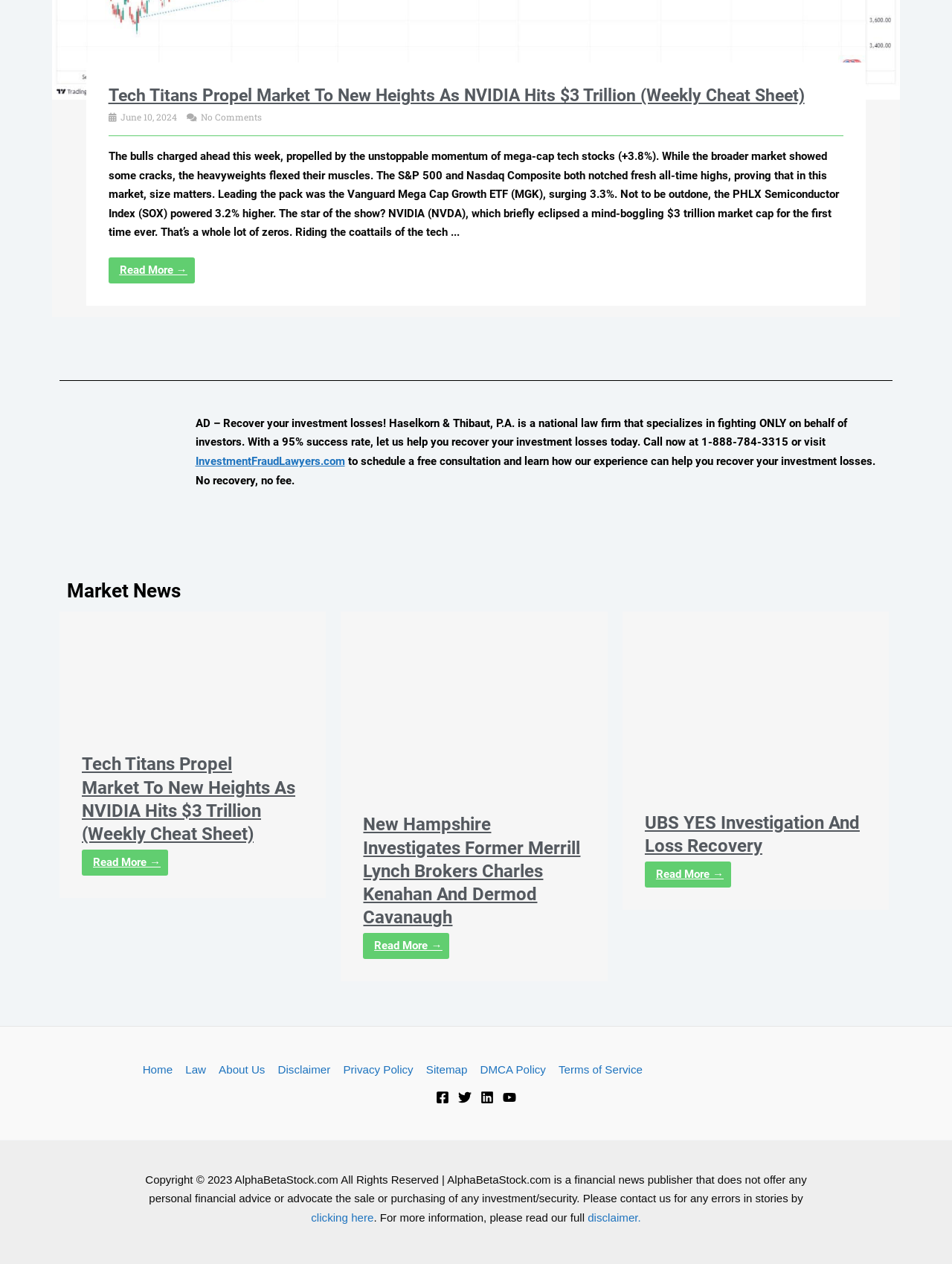Using floating point numbers between 0 and 1, provide the bounding box coordinates in the format (top-left x, top-left y, bottom-right x, bottom-right y). Locate the UI element described here: InvestmentFraudLawyers.com

[0.205, 0.36, 0.362, 0.37]